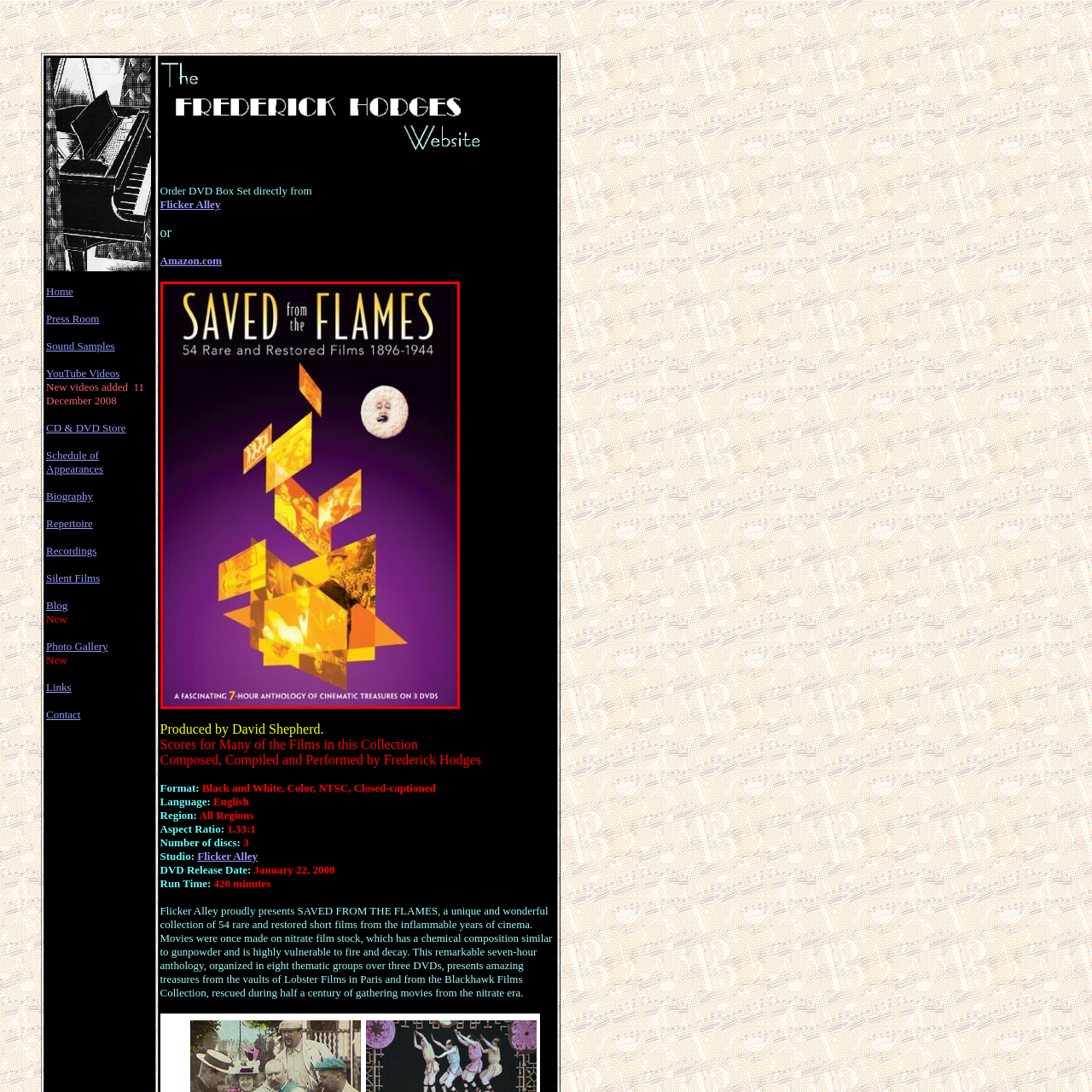What type of film stock are the films in the anthology prone to?
Analyze the image surrounded by the red bounding box and provide a thorough answer.

The caption states that the DVD release serves as a tribute to the fragile legacy of early cinema, rescuing films made on nitrate stock that are prone to the ravages of fire and decay, implying that the films in the anthology are prone to nitrate stock.